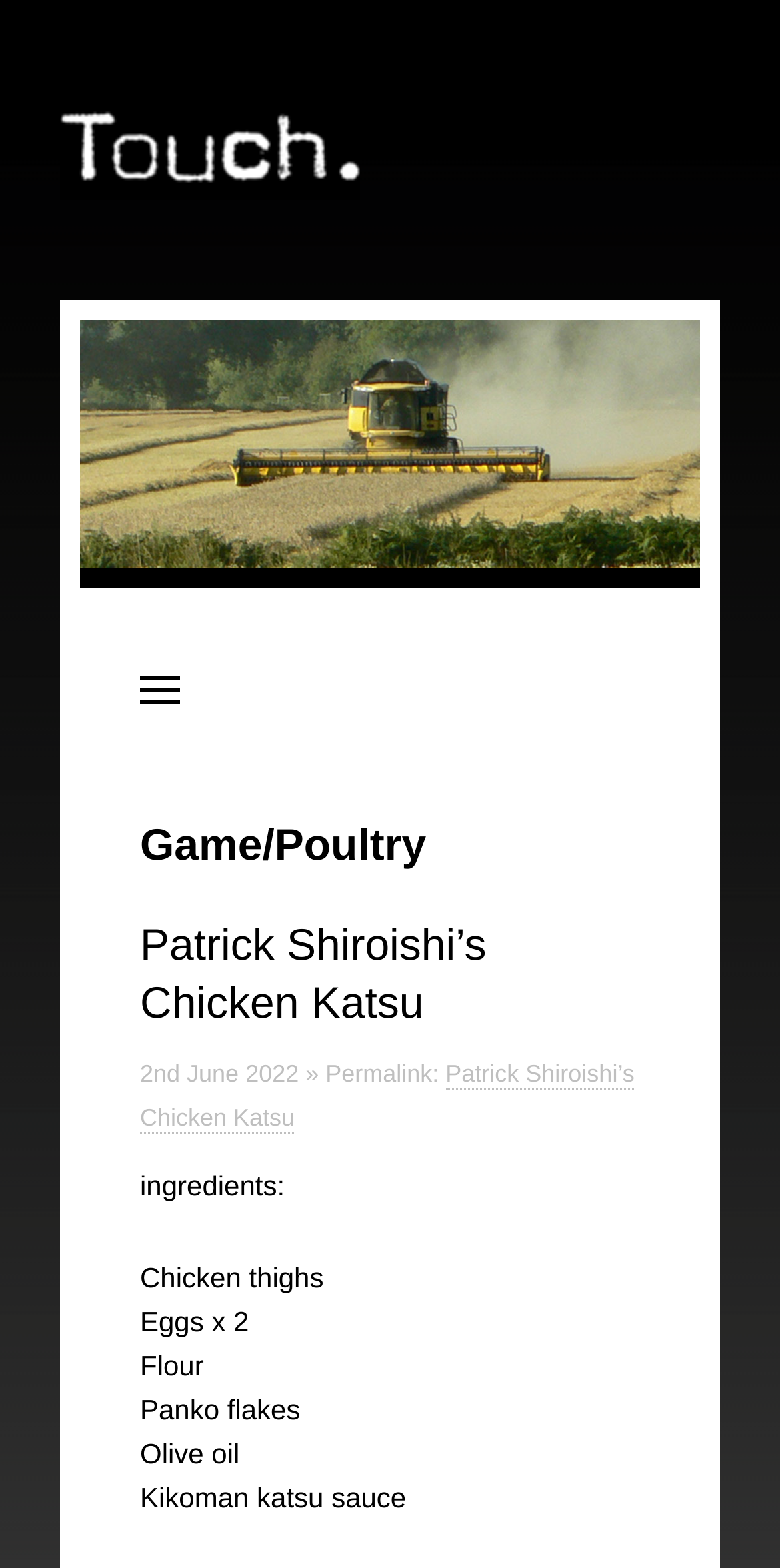What is the date of the recipe?
Give a comprehensive and detailed explanation for the question.

The date of the recipe can be found in the text '2nd June 2022 » Permalink:' which is located below the recipe name.